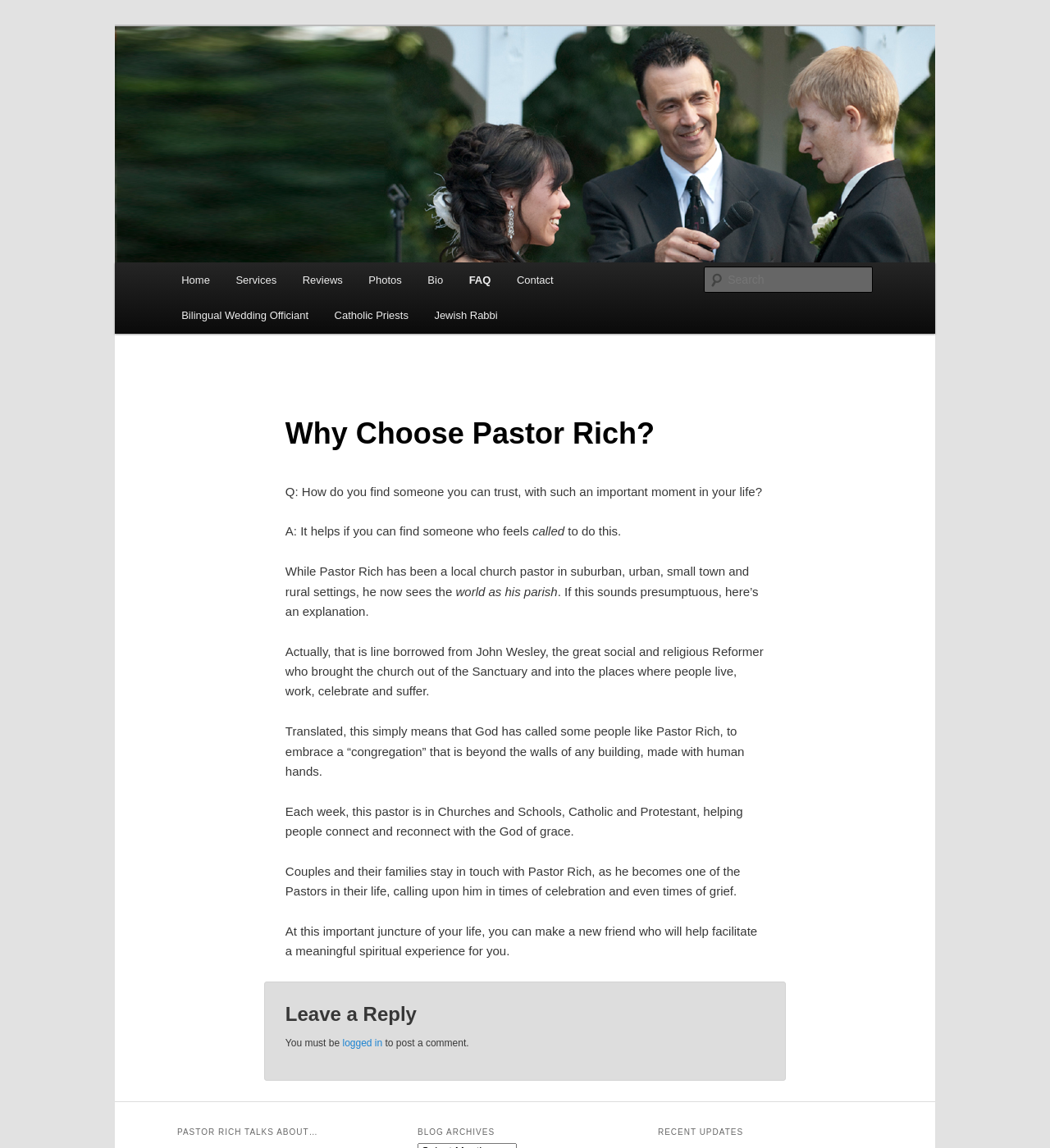Identify the bounding box coordinates of the region that should be clicked to execute the following instruction: "Leave a reply".

[0.272, 0.873, 0.728, 0.895]